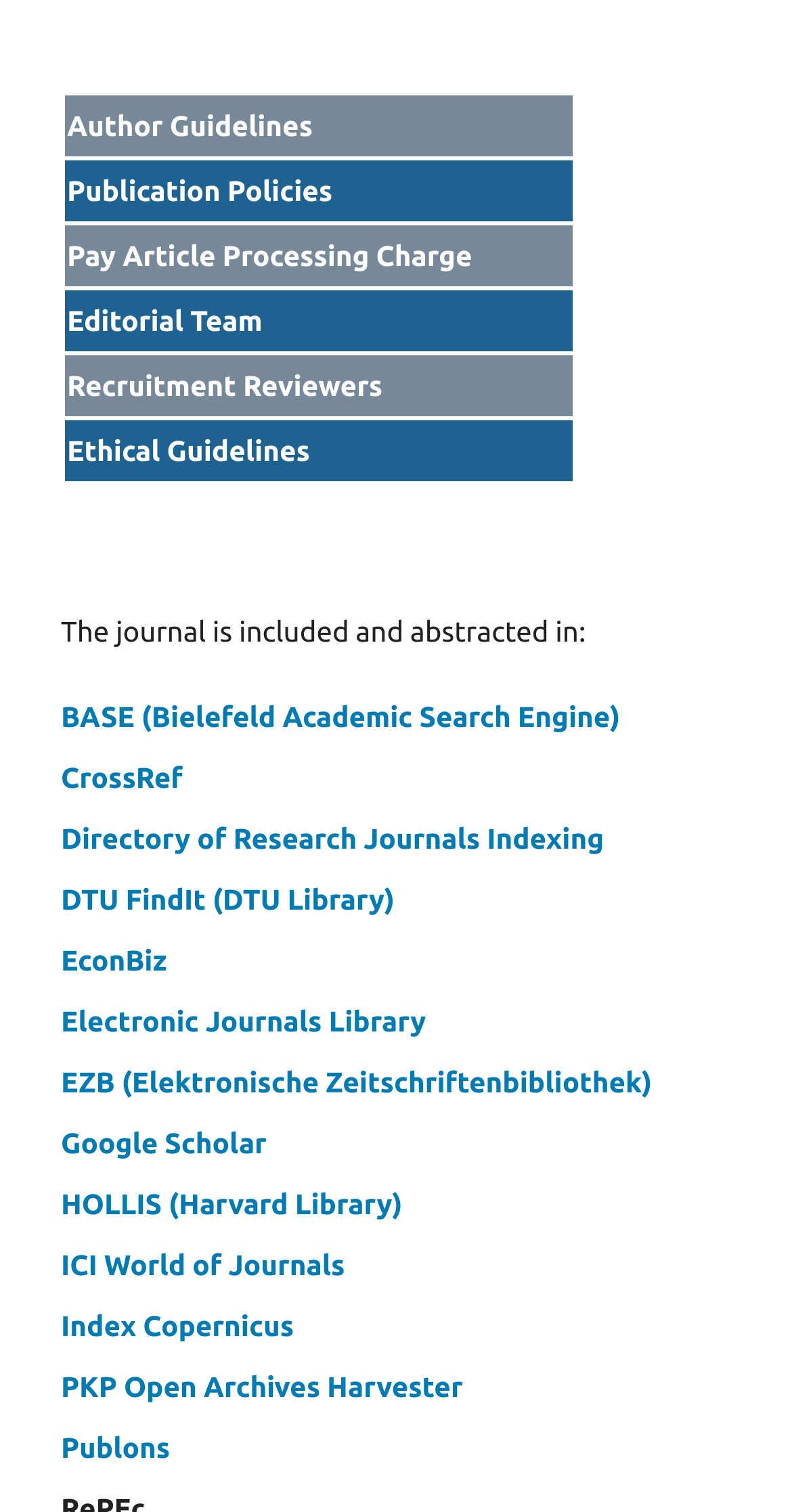Indicate the bounding box coordinates of the element that must be clicked to execute the instruction: "Pay Article Processing Charge". The coordinates should be given as four float numbers between 0 and 1, i.e., [left, top, right, bottom].

[0.085, 0.158, 0.596, 0.18]